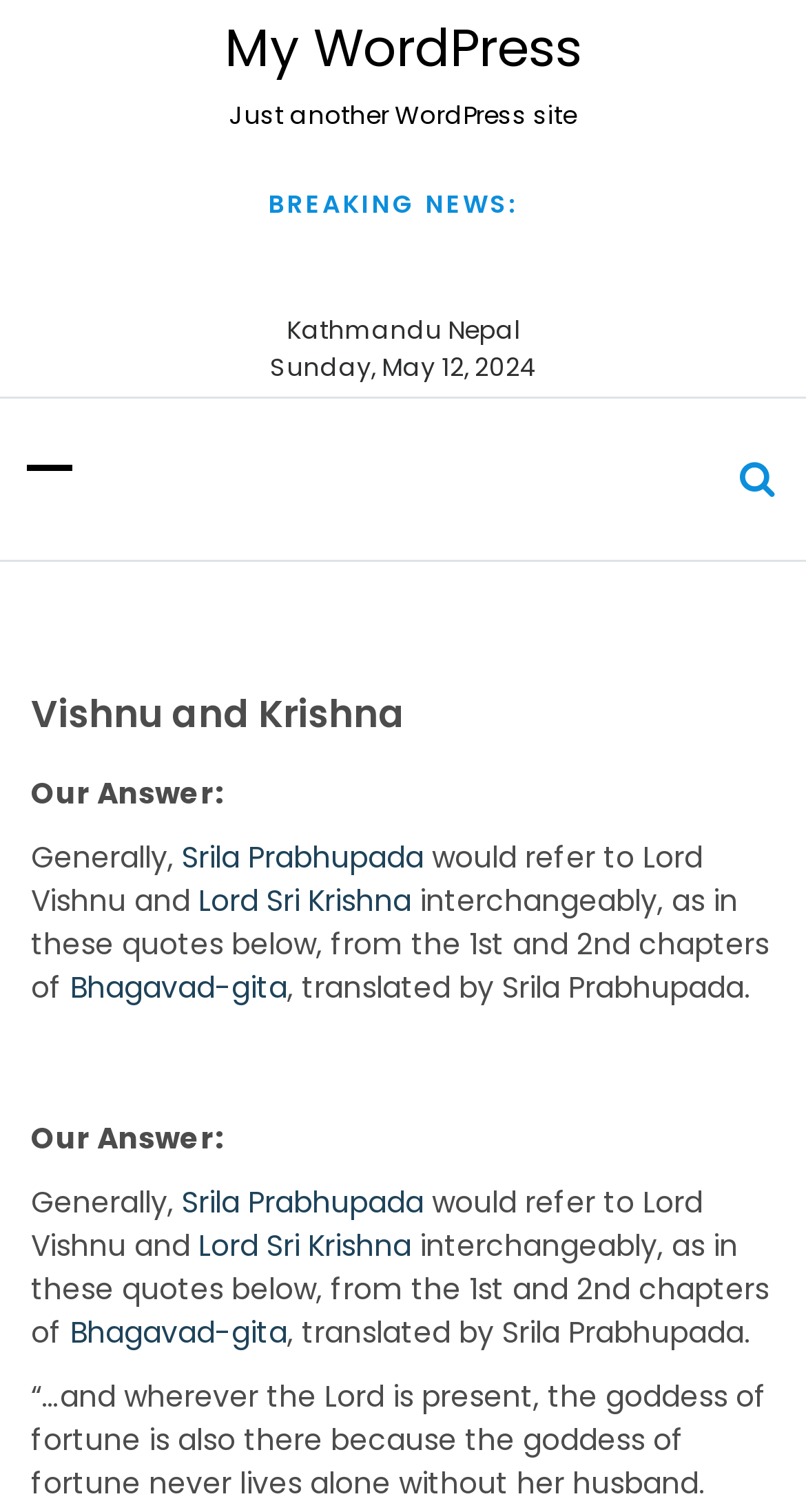Extract the bounding box coordinates for the UI element described as: "My WordPress".

[0.278, 0.008, 0.722, 0.056]